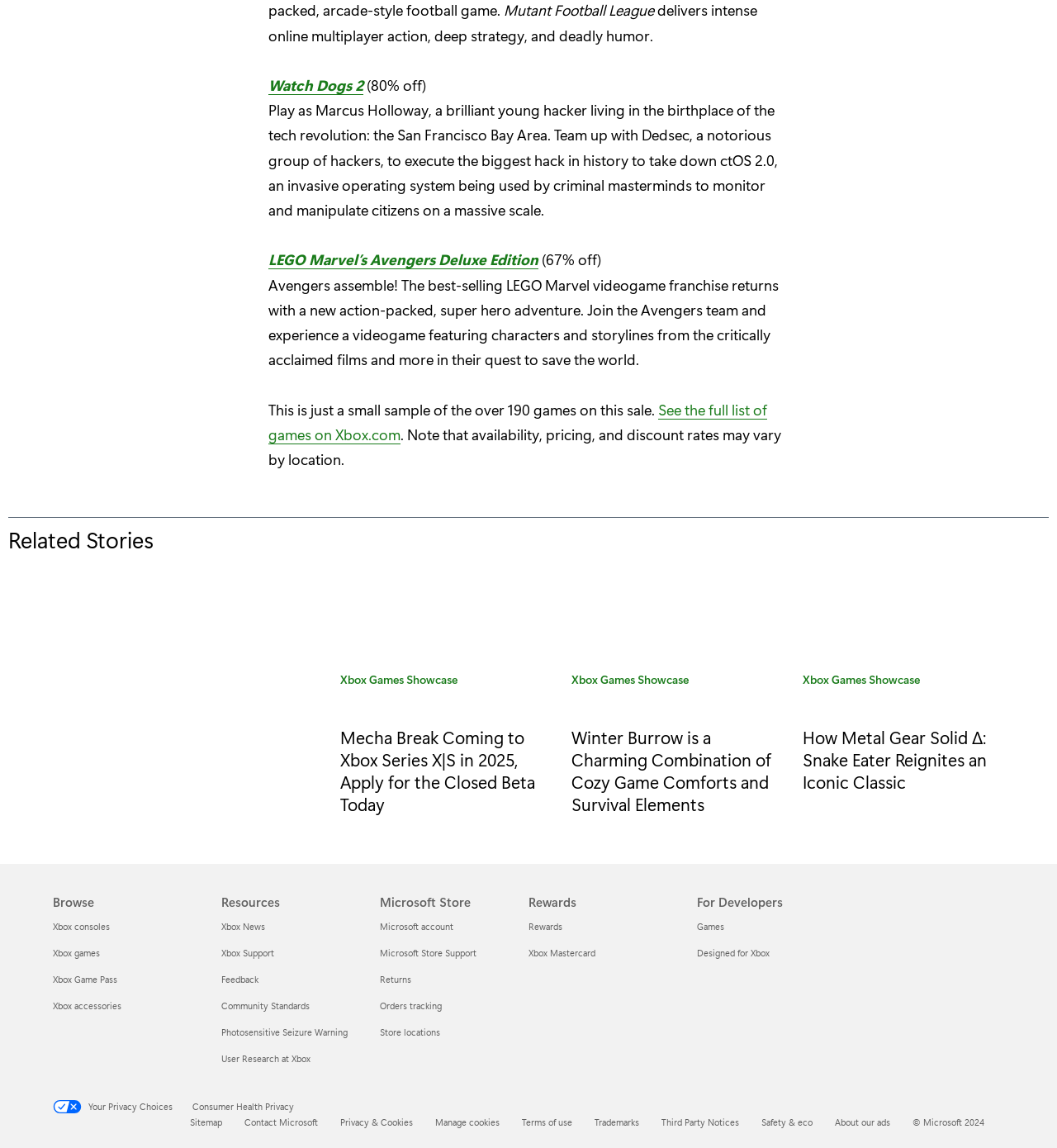How many games are on sale? Refer to the image and provide a one-word or short phrase answer.

over 190